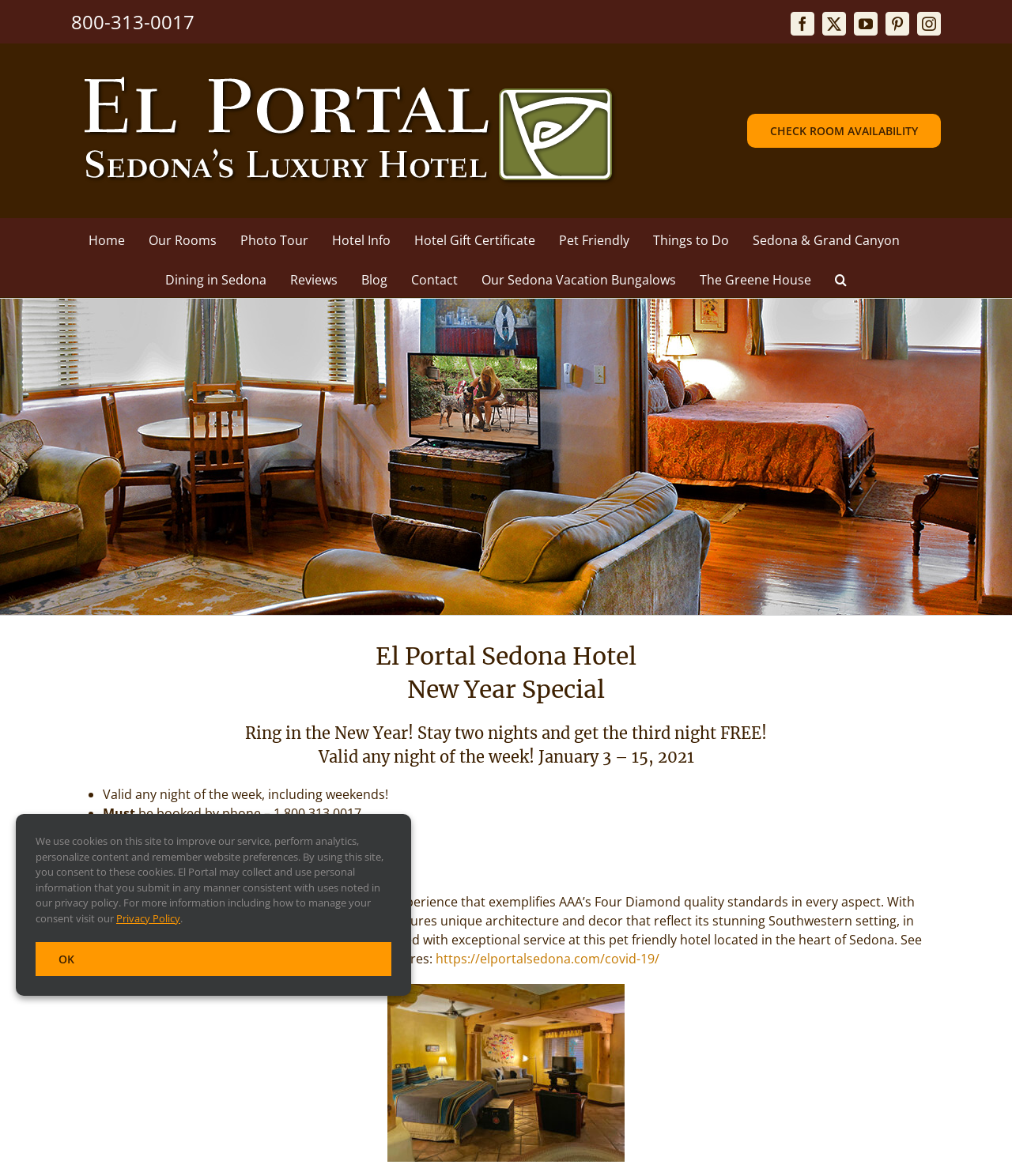Please specify the bounding box coordinates of the element that should be clicked to execute the given instruction: 'Check room availability'. Ensure the coordinates are four float numbers between 0 and 1, expressed as [left, top, right, bottom].

[0.738, 0.097, 0.93, 0.126]